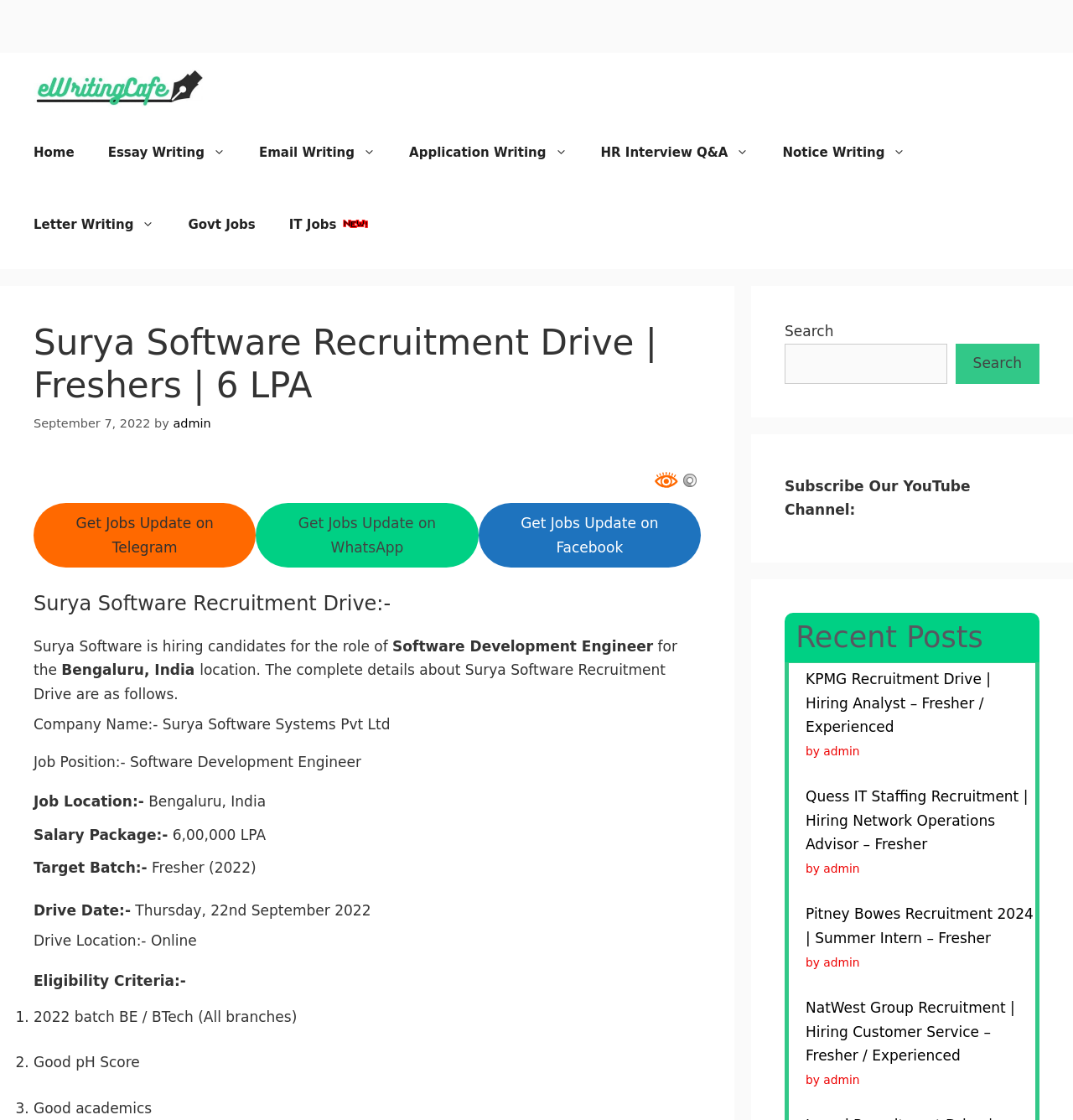What is the company name of the recruitment drive?
Using the image as a reference, answer with just one word or a short phrase.

Surya Software Systems Pvt Ltd